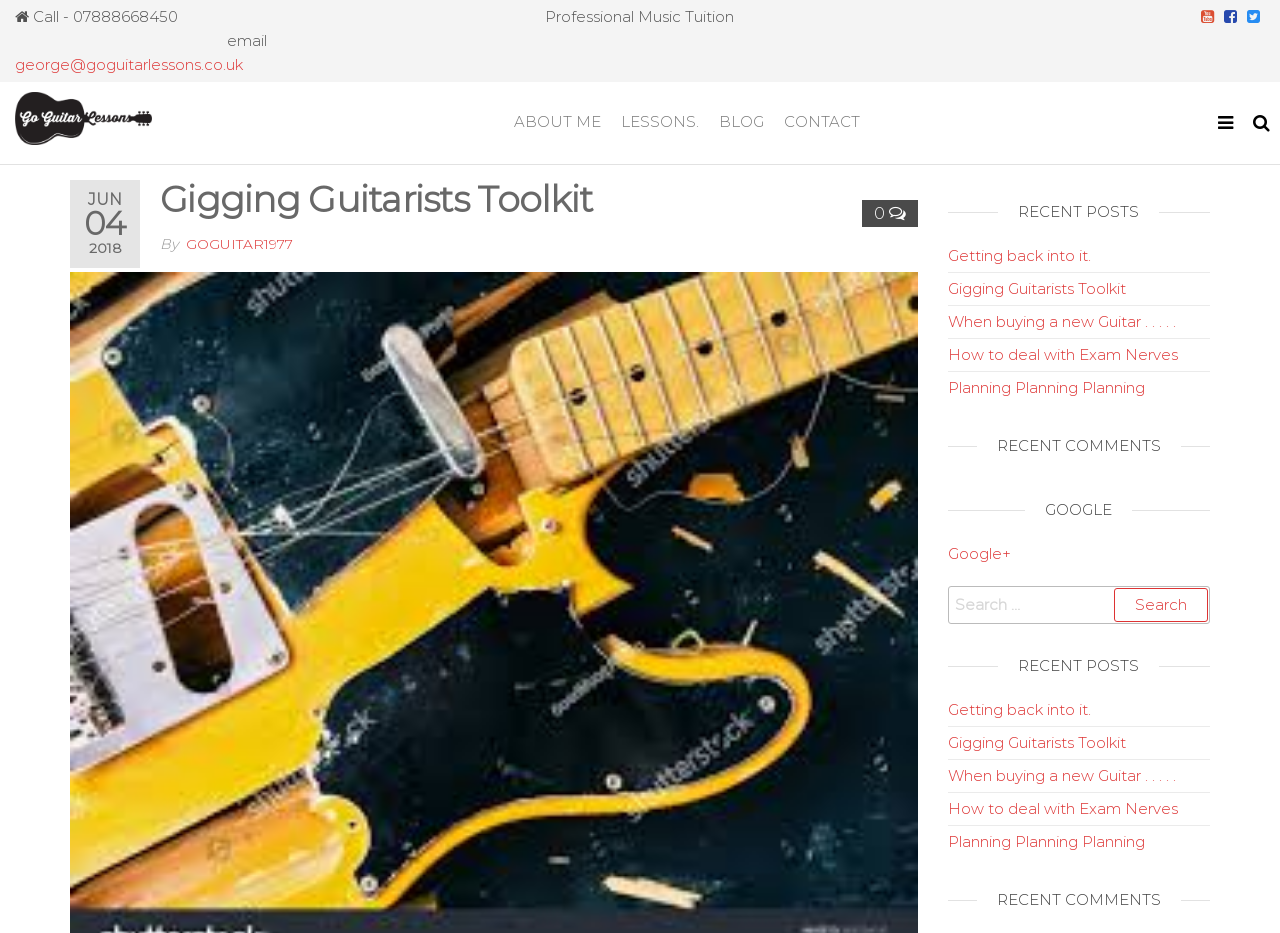What types of music tuition are offered?
Using the details shown in the screenshot, provide a comprehensive answer to the question.

I found this information by looking at the top-middle section of the webpage, where it says 'Professional Music Tuition in Guitar Bass and Ukulele'.